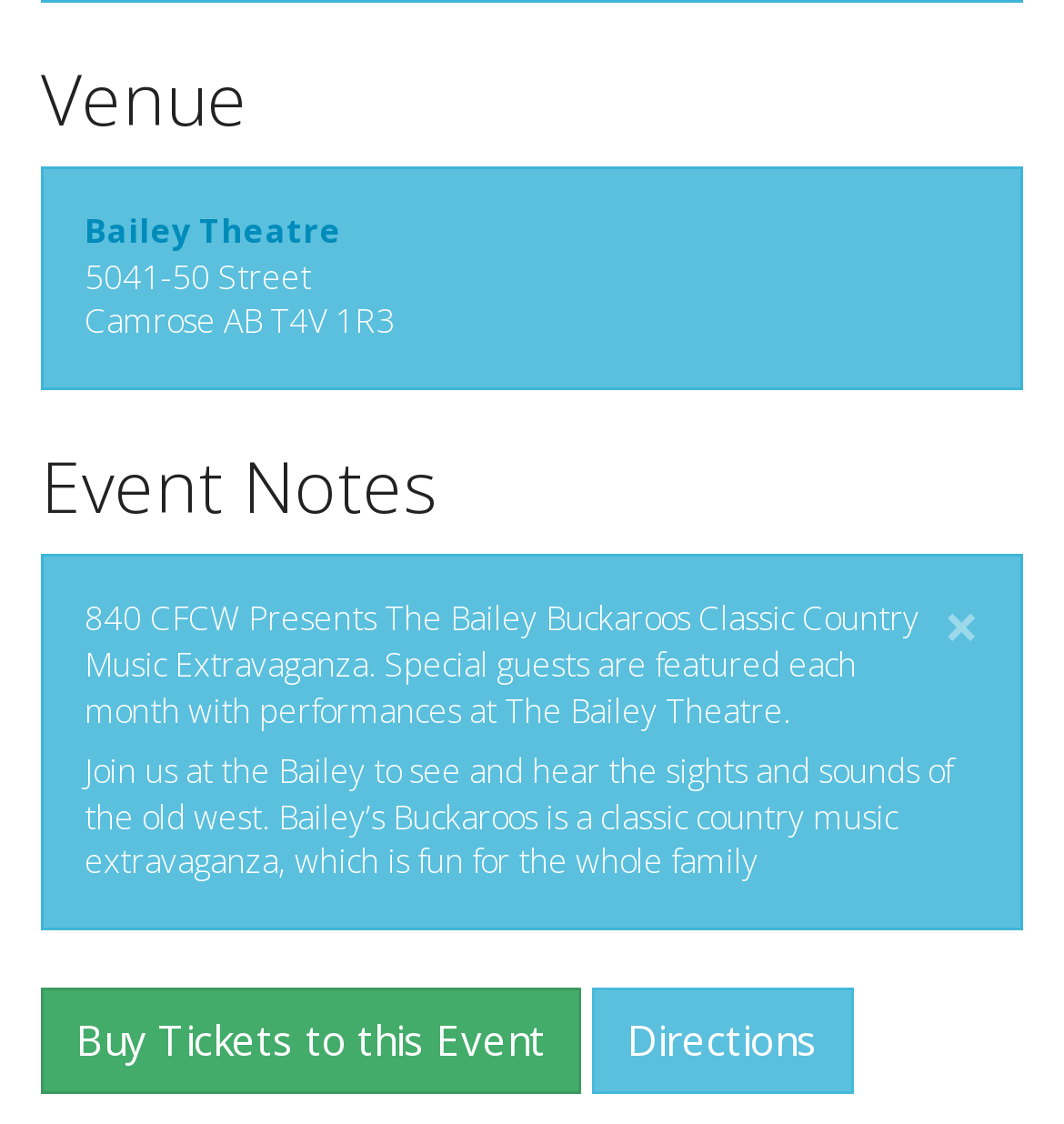What is the address of the venue?
Please provide a comprehensive and detailed answer to the question.

The question asks for the address of the venue, which can be found in the 'Venue' section. The StaticText elements '5041-50 Street' and 'Camrose AB T4V 1R3' are located under the 'Venue' heading, indicating that they form the address of the venue.